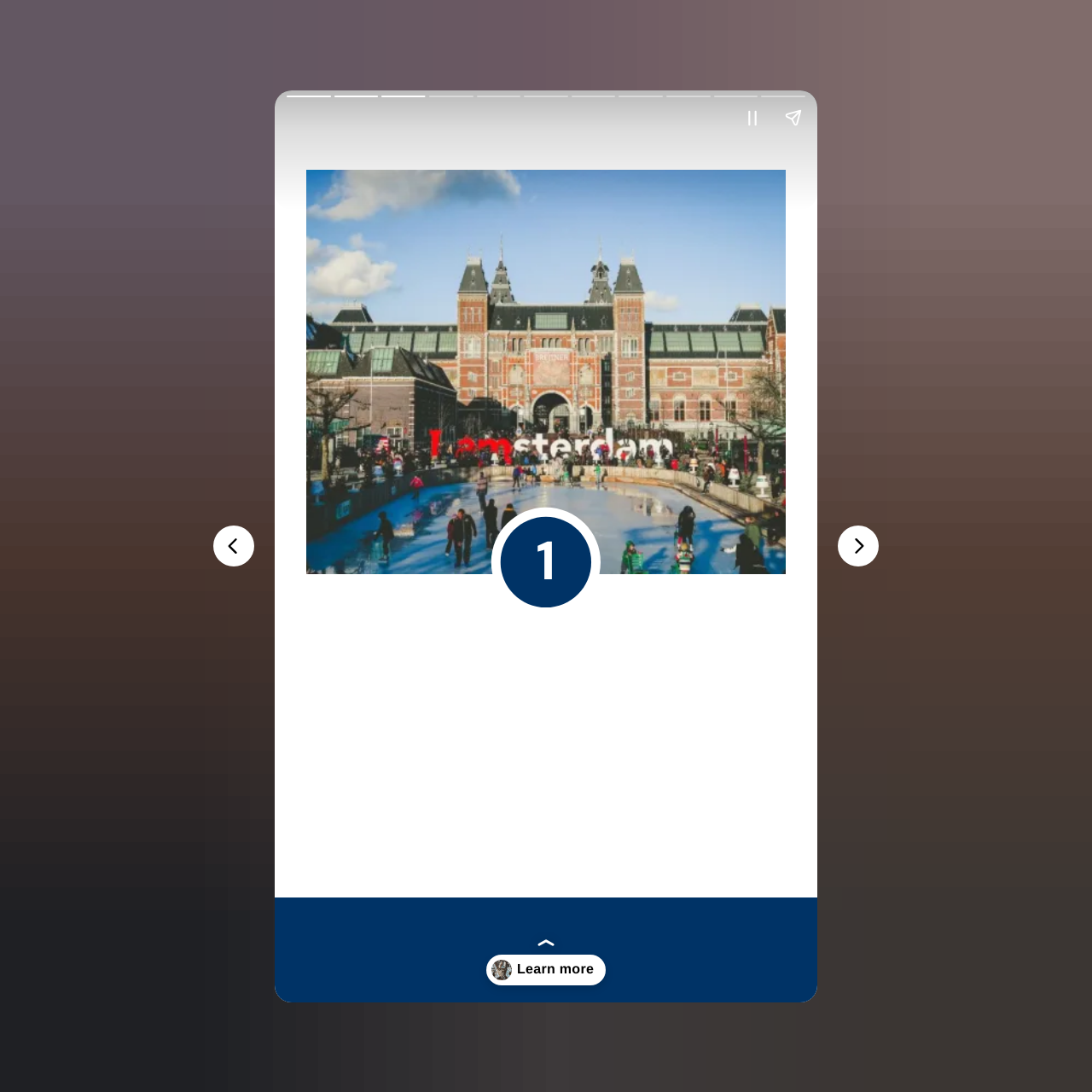What is the purpose of the 'Learn more' button?
Please ensure your answer is as detailed and informative as possible.

The 'Learn more' button is located below the heading 'Amsterdam, Netherlands' and an image of the city, suggesting that it is intended to provide additional information about Amsterdam, possibly related to its safety and crime.